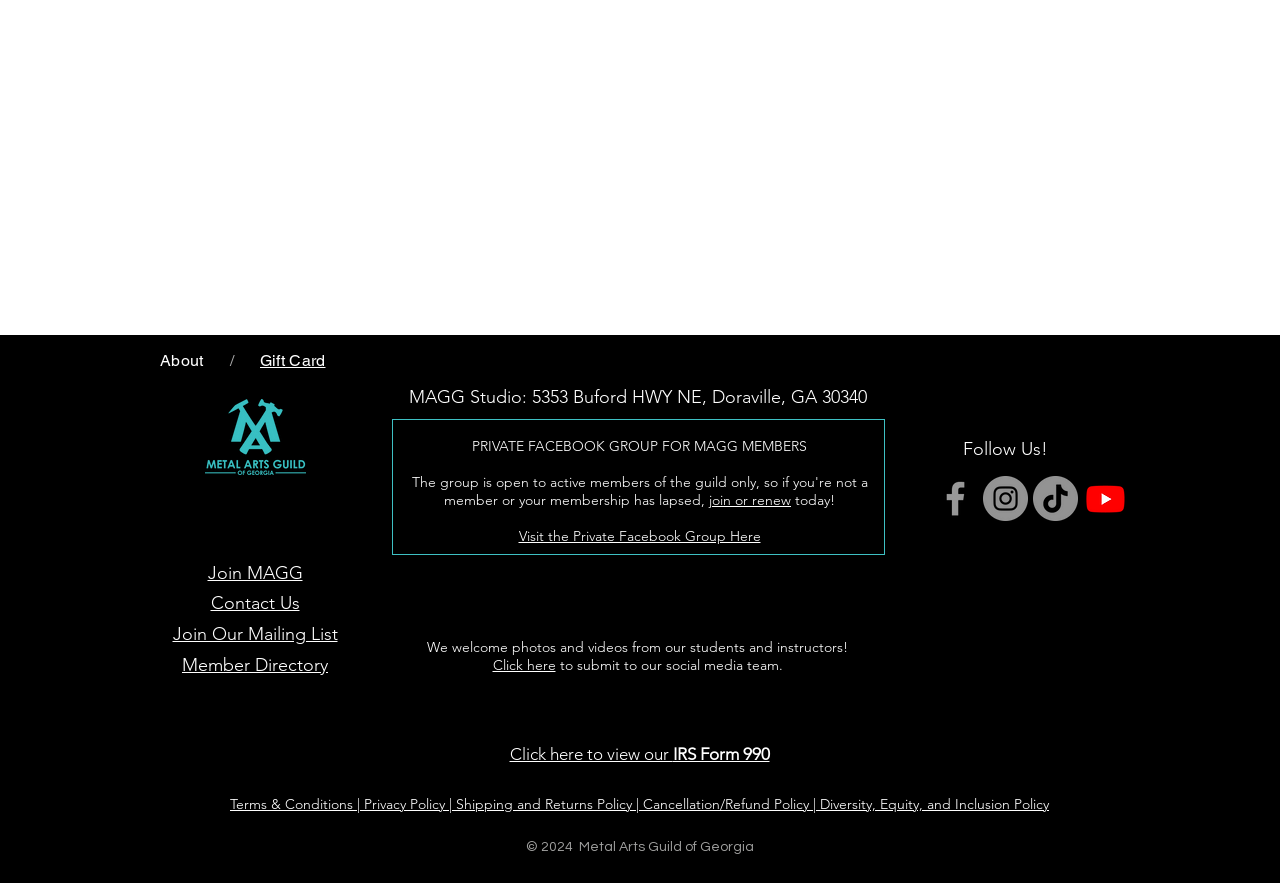Please use the details from the image to answer the following question comprehensively:
What is the address of the MAGG studio?

The address of the MAGG studio can be found in the heading element 'MAGG Studio: 5353 Buford HWY NE, Doraville, GA 30340'. This heading element is a child of the root element and contains the address of the studio.